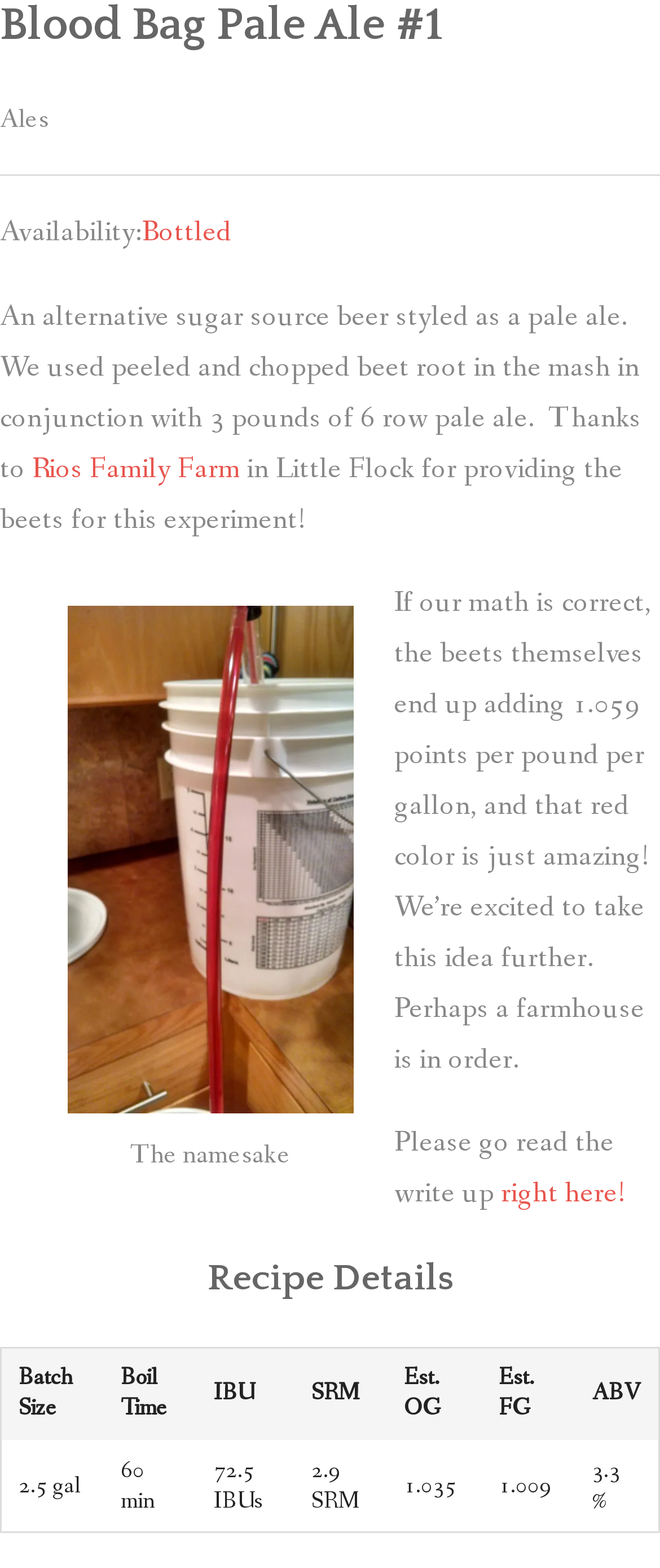Please determine the bounding box coordinates, formatted as (top-left x, top-left y, bottom-right x, bottom-right y), with all values as floating point numbers between 0 and 1. Identify the bounding box of the region described as: About

[0.0, 0.137, 1.0, 0.189]